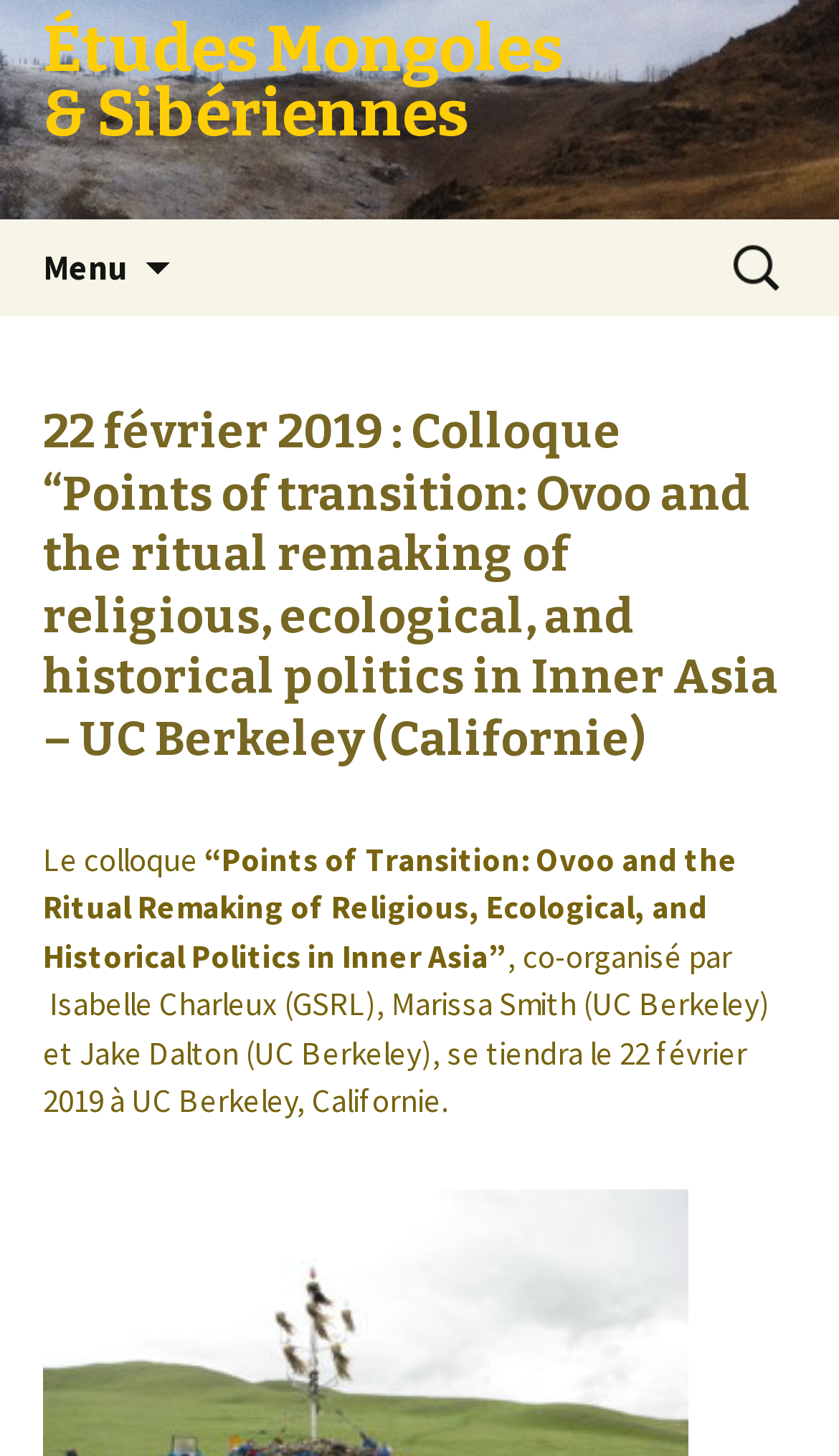What is the date of the colloque?
Refer to the image and provide a one-word or short phrase answer.

22 février 2019